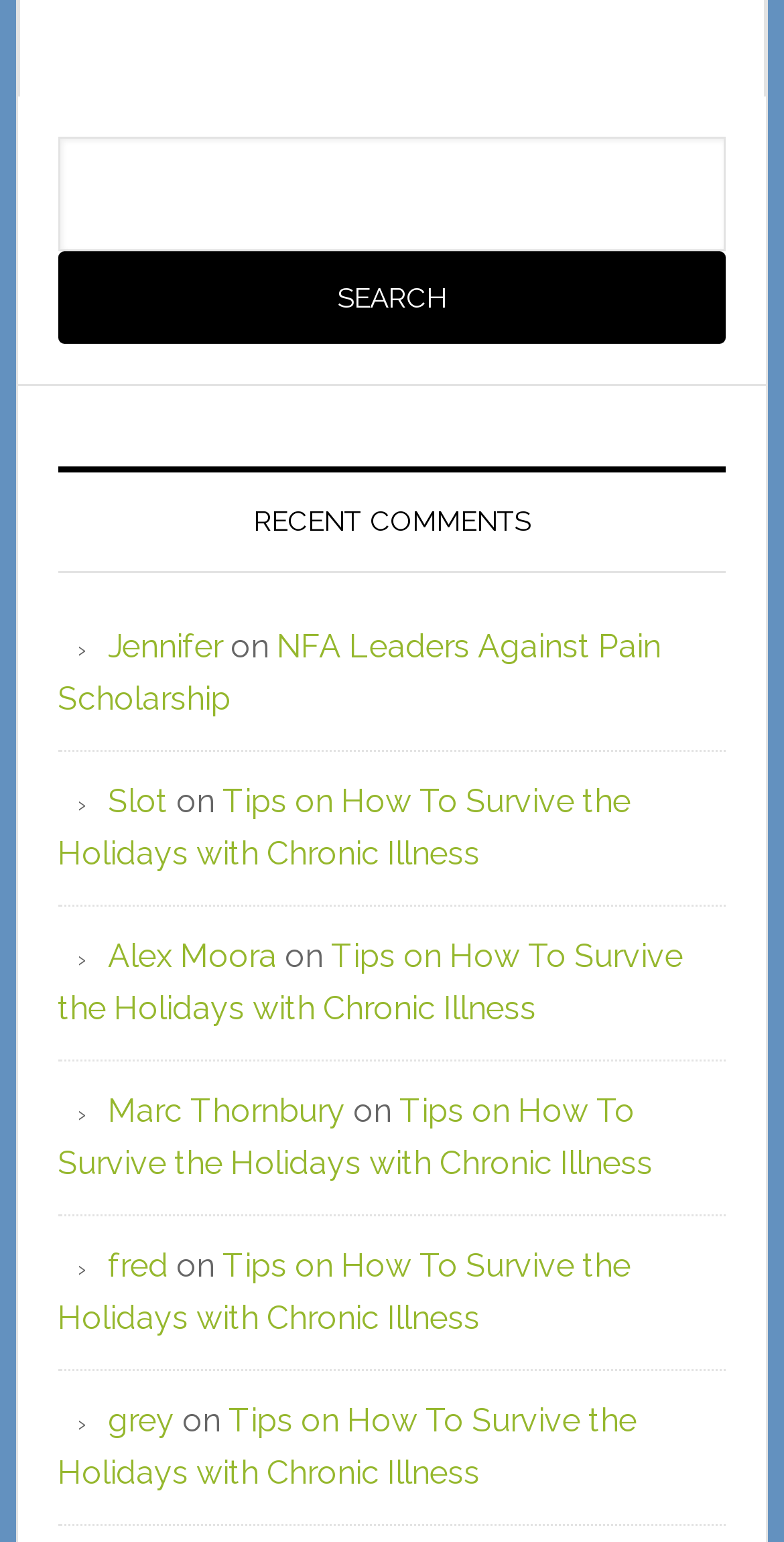Please find the bounding box coordinates of the element that must be clicked to perform the given instruction: "check out the NFA Leaders Against Pain Scholarship". The coordinates should be four float numbers from 0 to 1, i.e., [left, top, right, bottom].

[0.074, 0.406, 0.843, 0.465]